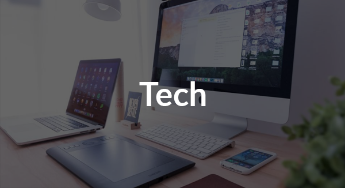What type of atmosphere is created by the lighting in the workspace?
Could you answer the question in a detailed manner, providing as much information as possible?

The soft lighting in the workspace creates an inviting atmosphere, making it a comfortable and appealing space for tech enthusiasts and creative professionals to work and be productive.